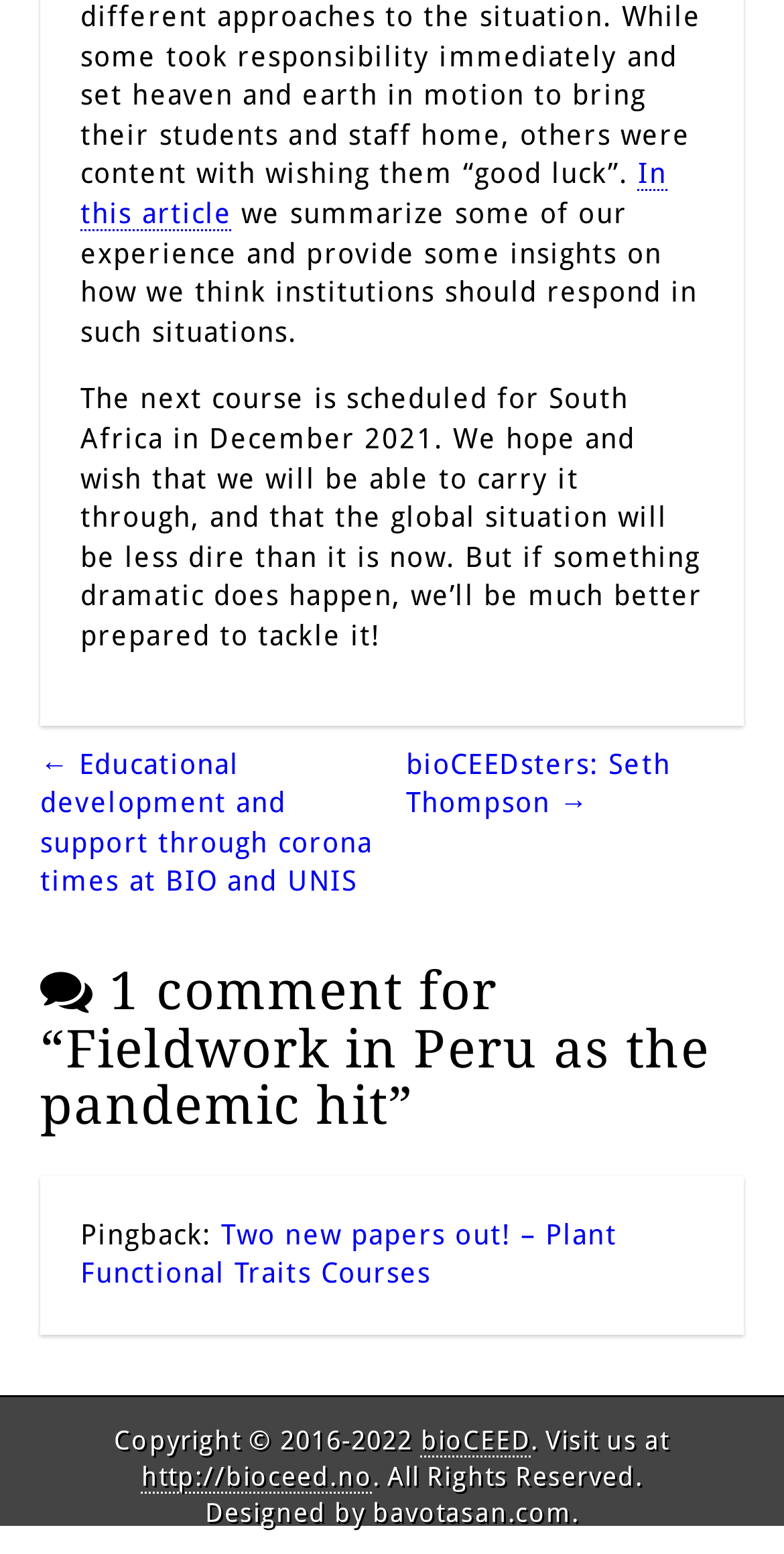Look at the image and answer the question in detail:
What is the URL of the institution's website?

The URL of the institution's website can be found in the link element that says 'http://bioceed.no'. This is the website associated with bioCEED.